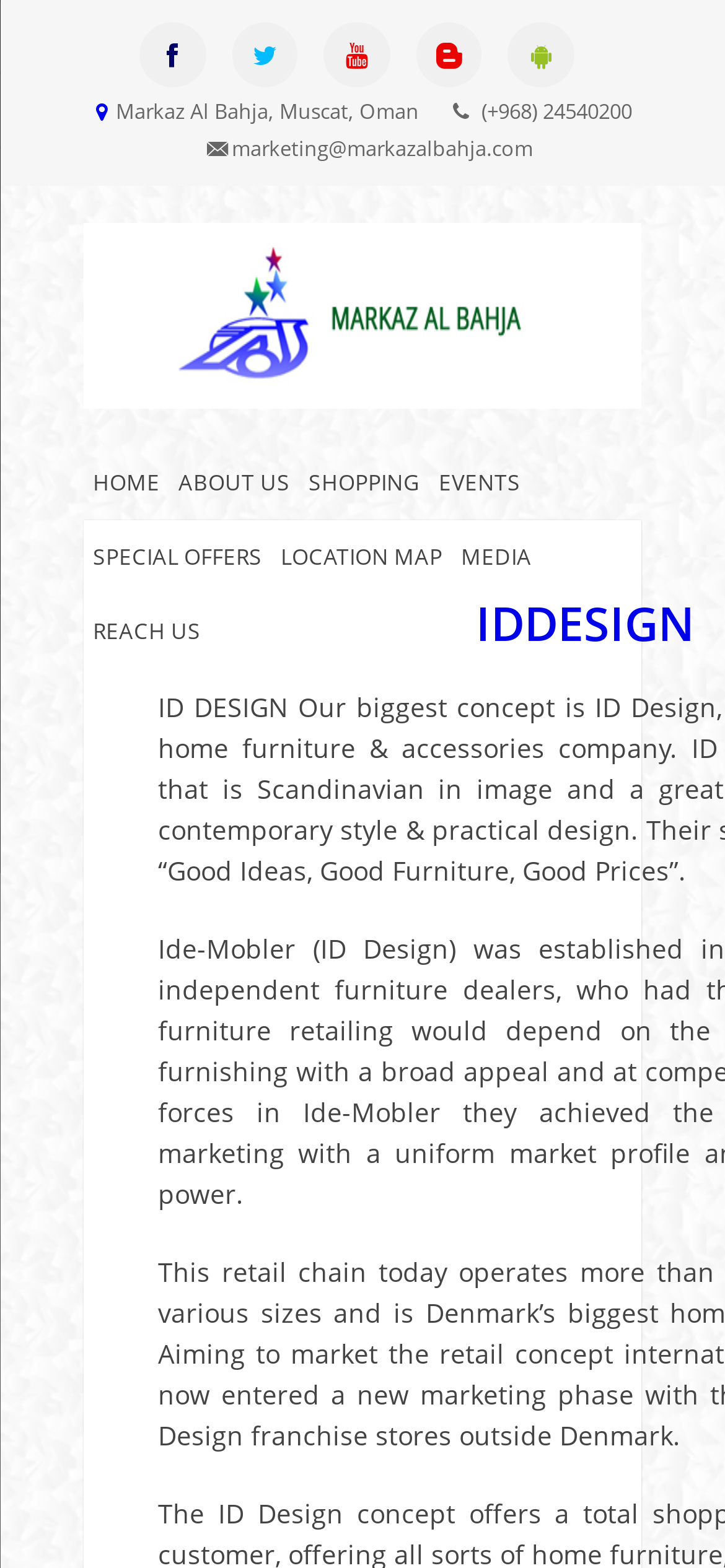Please determine the bounding box coordinates, formatted as (top-left x, top-left y, bottom-right x, bottom-right y), with all values as floating point numbers between 0 and 1. Identify the bounding box of the region described as: Location Map

[0.374, 0.332, 0.623, 0.379]